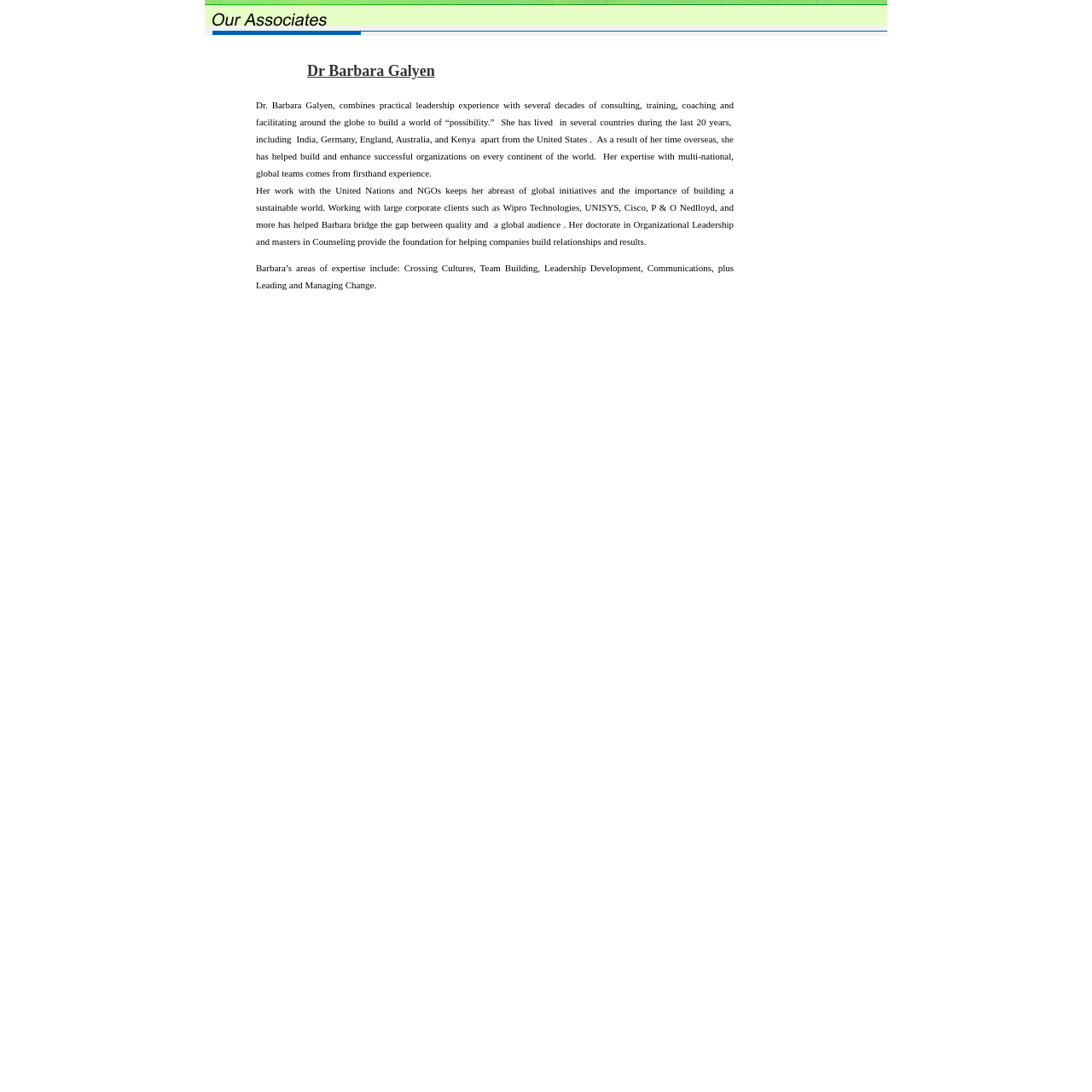Respond to the question with just a single word or phrase: 
How many continents has Dr. Barbara Galyen worked on?

Every continent